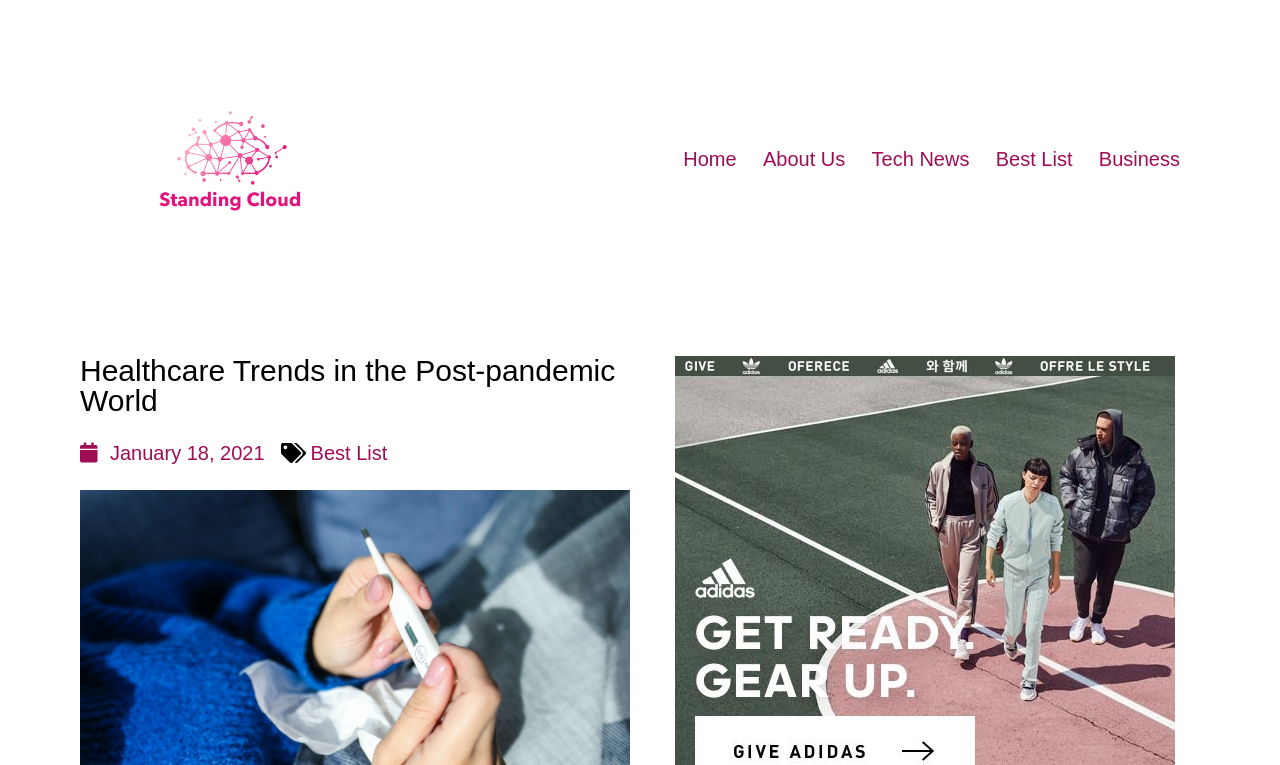Calculate the bounding box coordinates of the UI element given the description: "Business".

[0.848, 0.176, 0.932, 0.24]